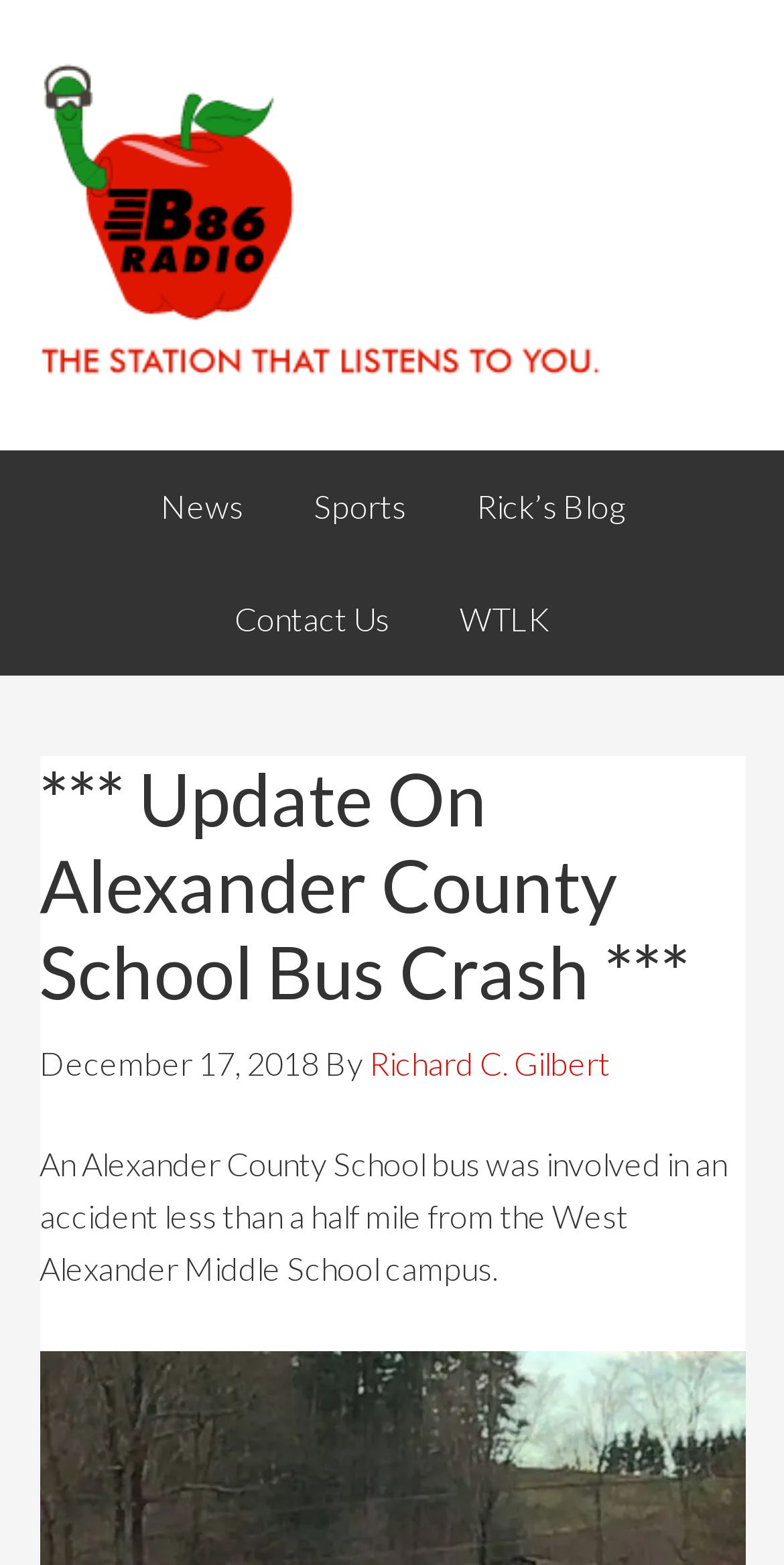Where did the accident occur?
Using the image, answer in one word or phrase.

Near West Alexander Middle School